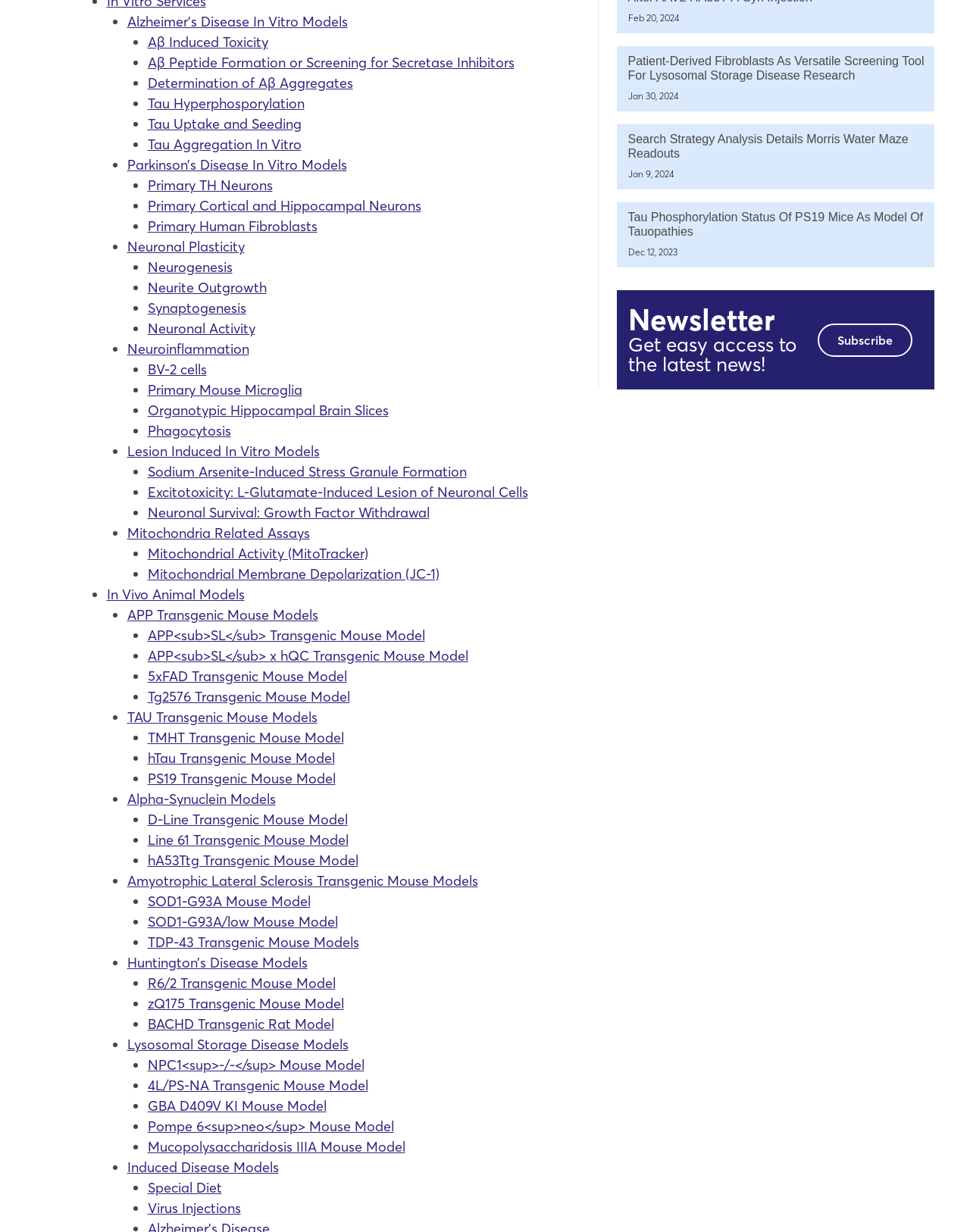Based on the element description Virus Injections, identify the bounding box of the UI element in the given webpage screenshot. The coordinates should be in the format (top-left x, top-left y, bottom-right x, bottom-right y) and must be between 0 and 1.

[0.152, 0.974, 0.248, 0.988]